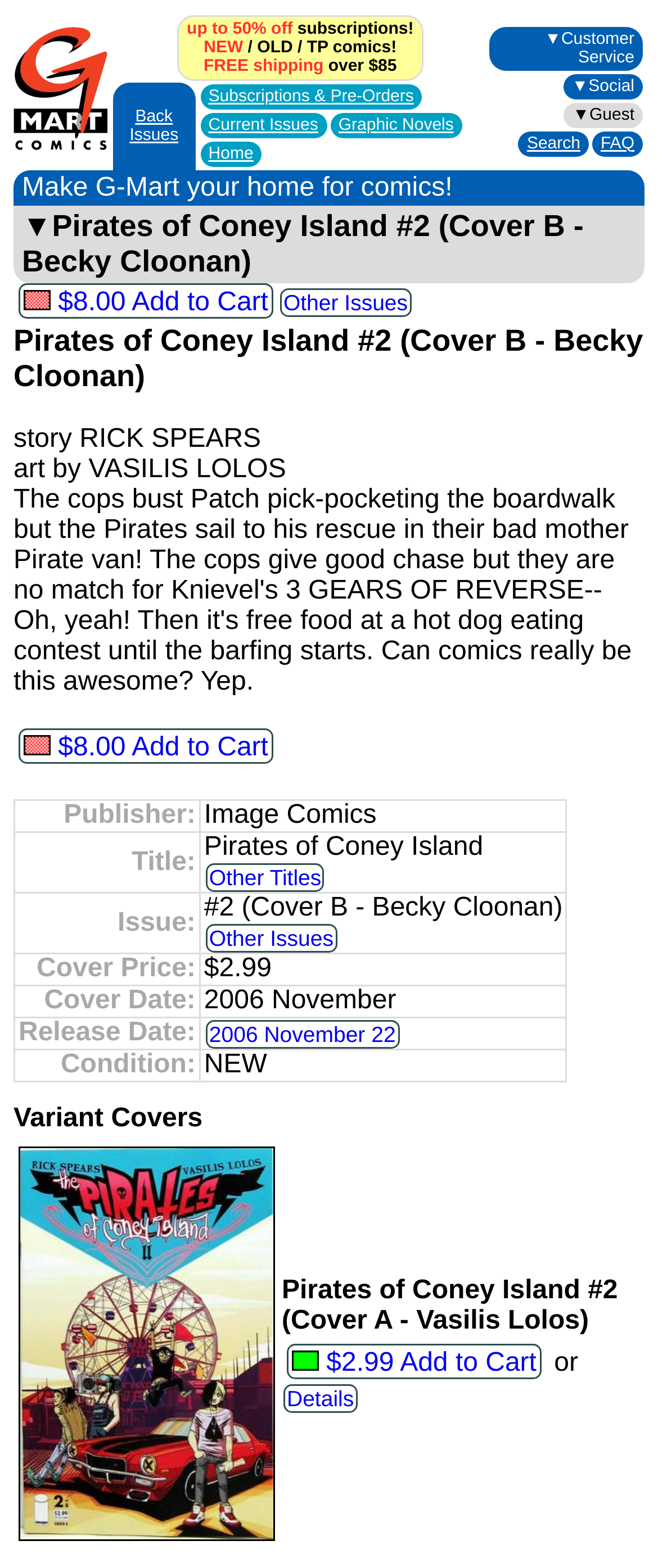What is the condition of the comic book?
Using the image, respond with a single word or phrase.

NEW